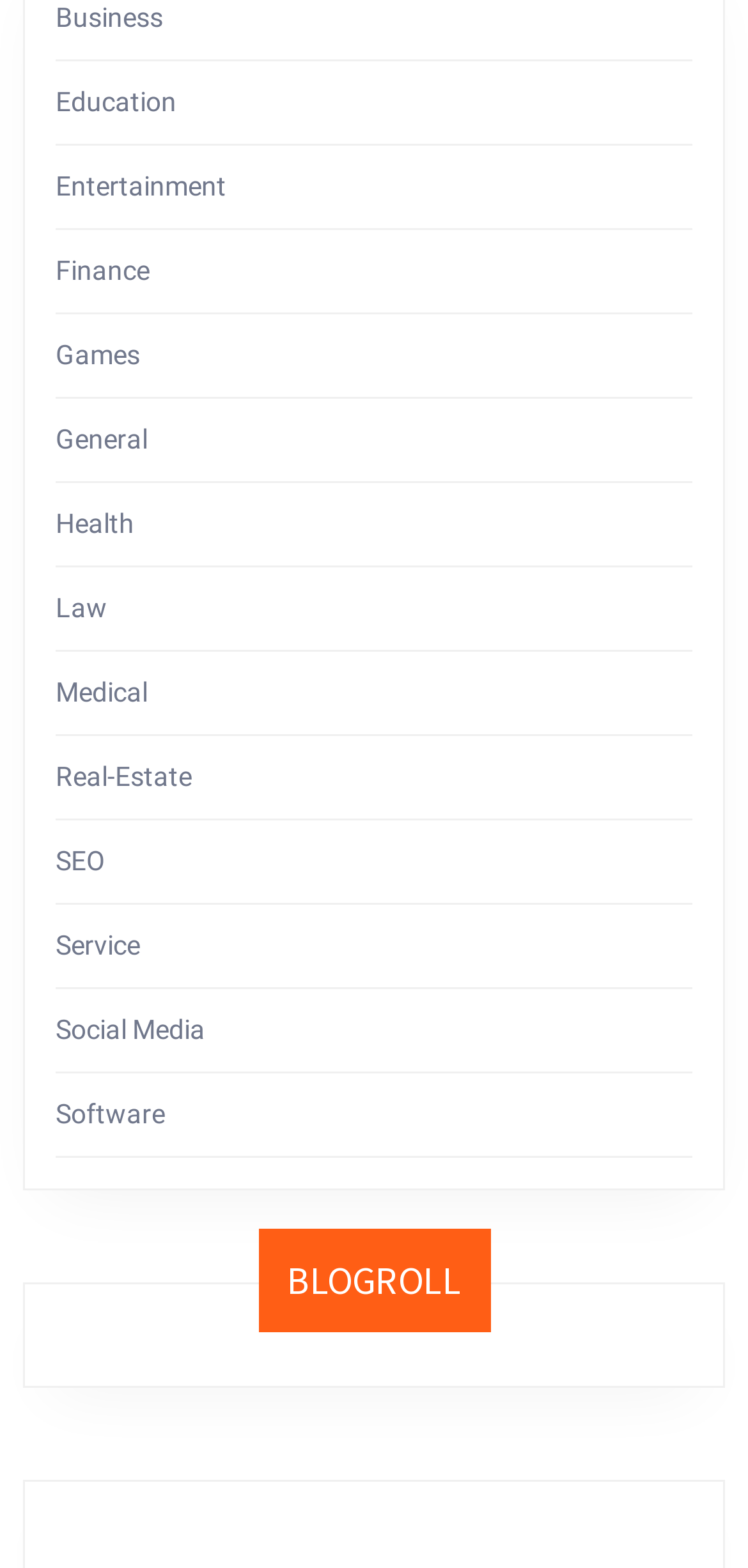Determine the bounding box for the described HTML element: "SEO". Ensure the coordinates are four float numbers between 0 and 1 in the format [left, top, right, bottom].

[0.074, 0.539, 0.141, 0.558]